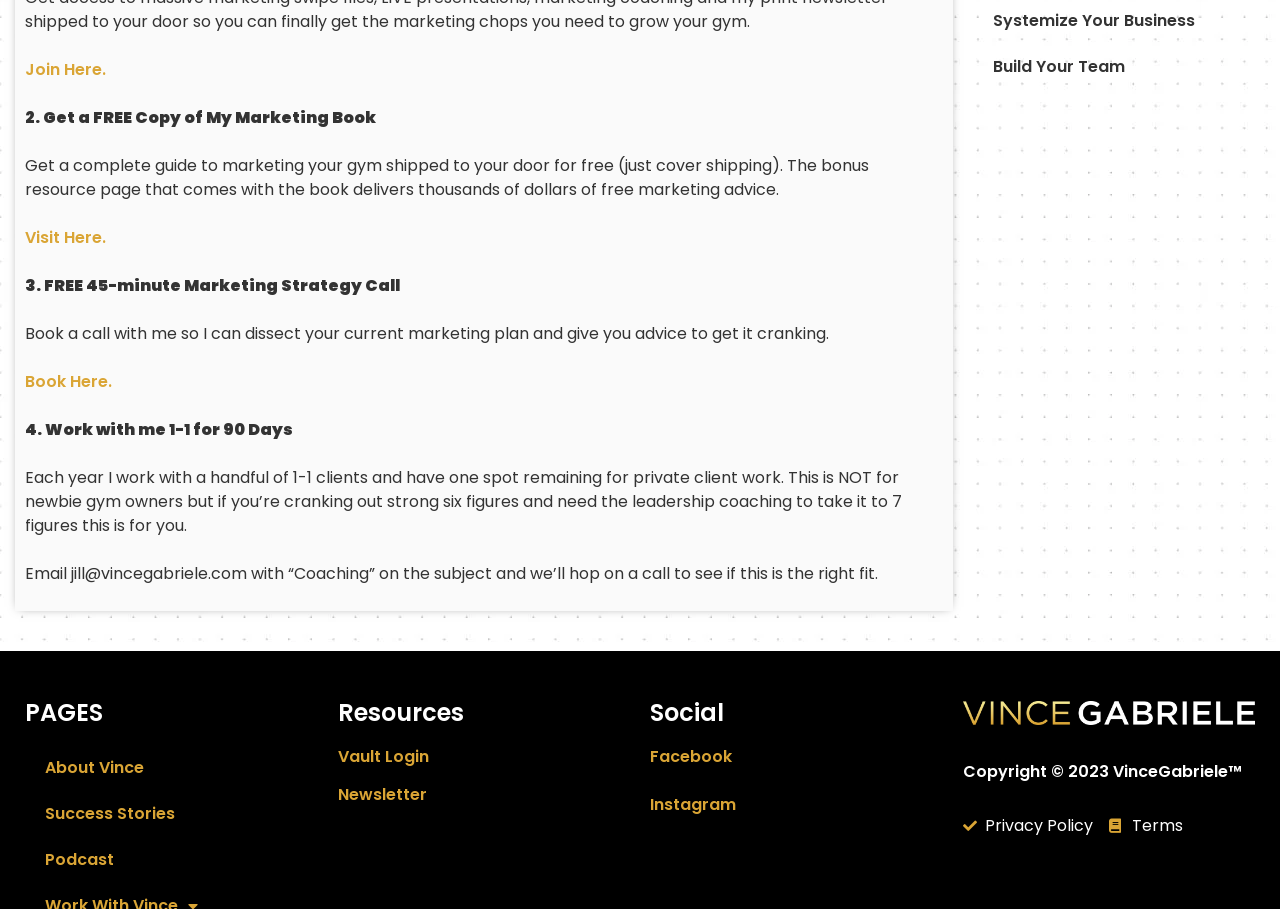Kindly determine the bounding box coordinates for the area that needs to be clicked to execute this instruction: "Get a free copy of my marketing book".

[0.02, 0.249, 0.083, 0.274]